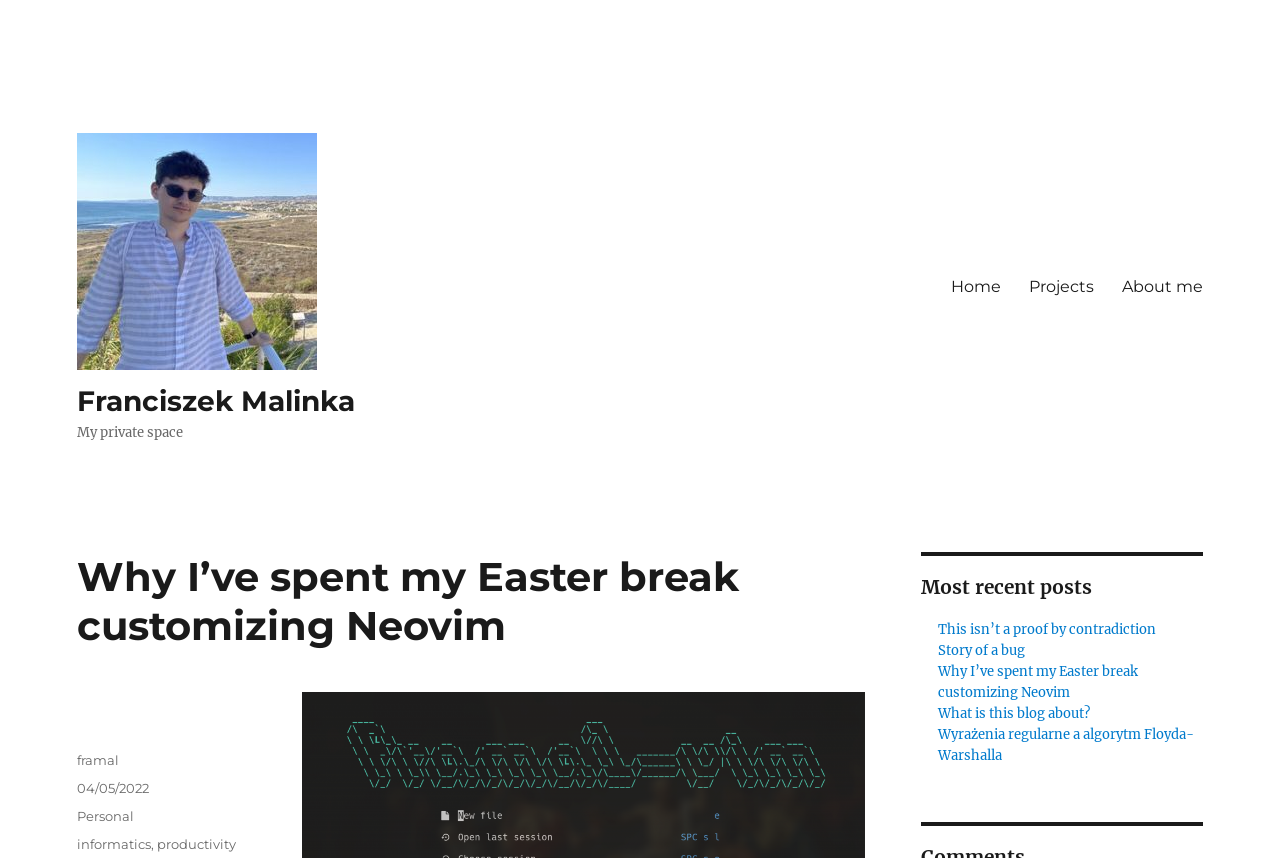Identify the bounding box coordinates of the region that needs to be clicked to carry out this instruction: "go to home page". Provide these coordinates as four float numbers ranging from 0 to 1, i.e., [left, top, right, bottom].

[0.732, 0.309, 0.793, 0.358]